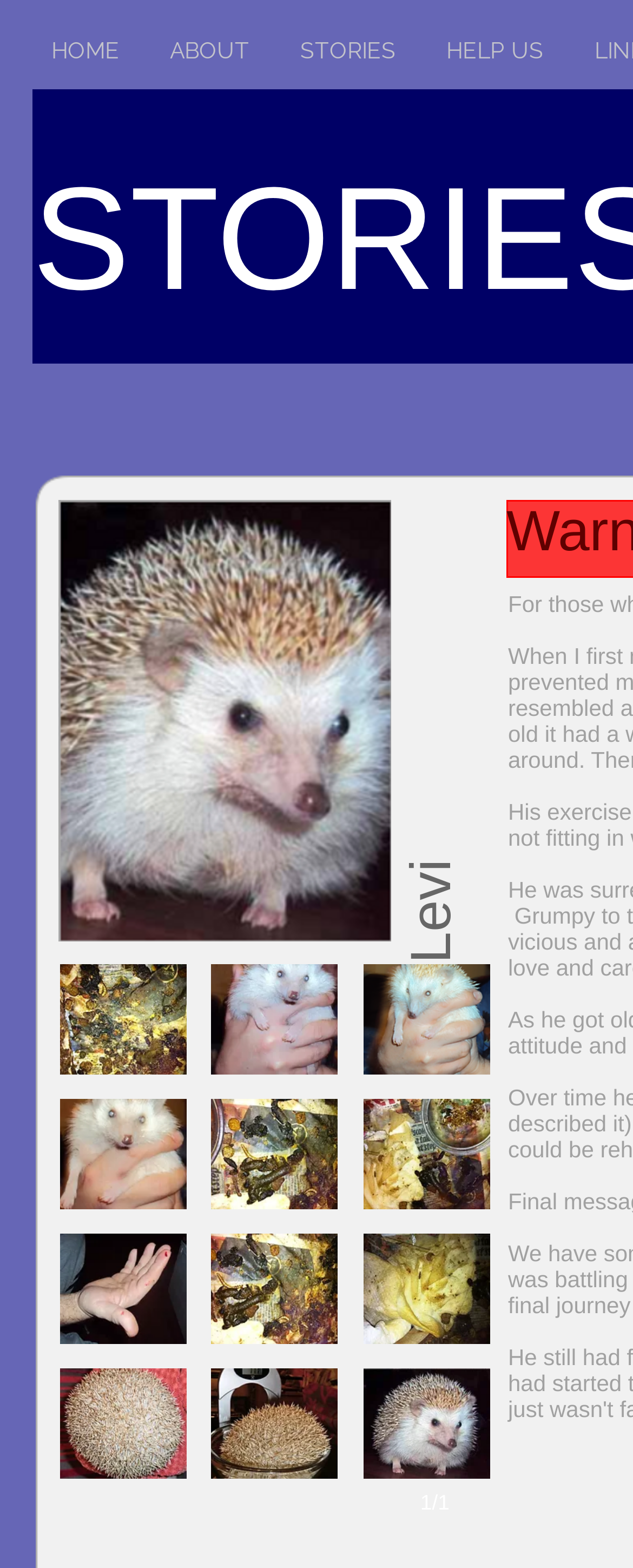How many links are present in the top navigation bar?
Using the screenshot, give a one-word or short phrase answer.

4